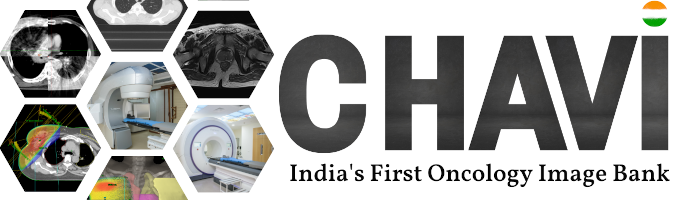Respond concisely with one word or phrase to the following query:
What is the significance of the Indian flag icon?

National identity